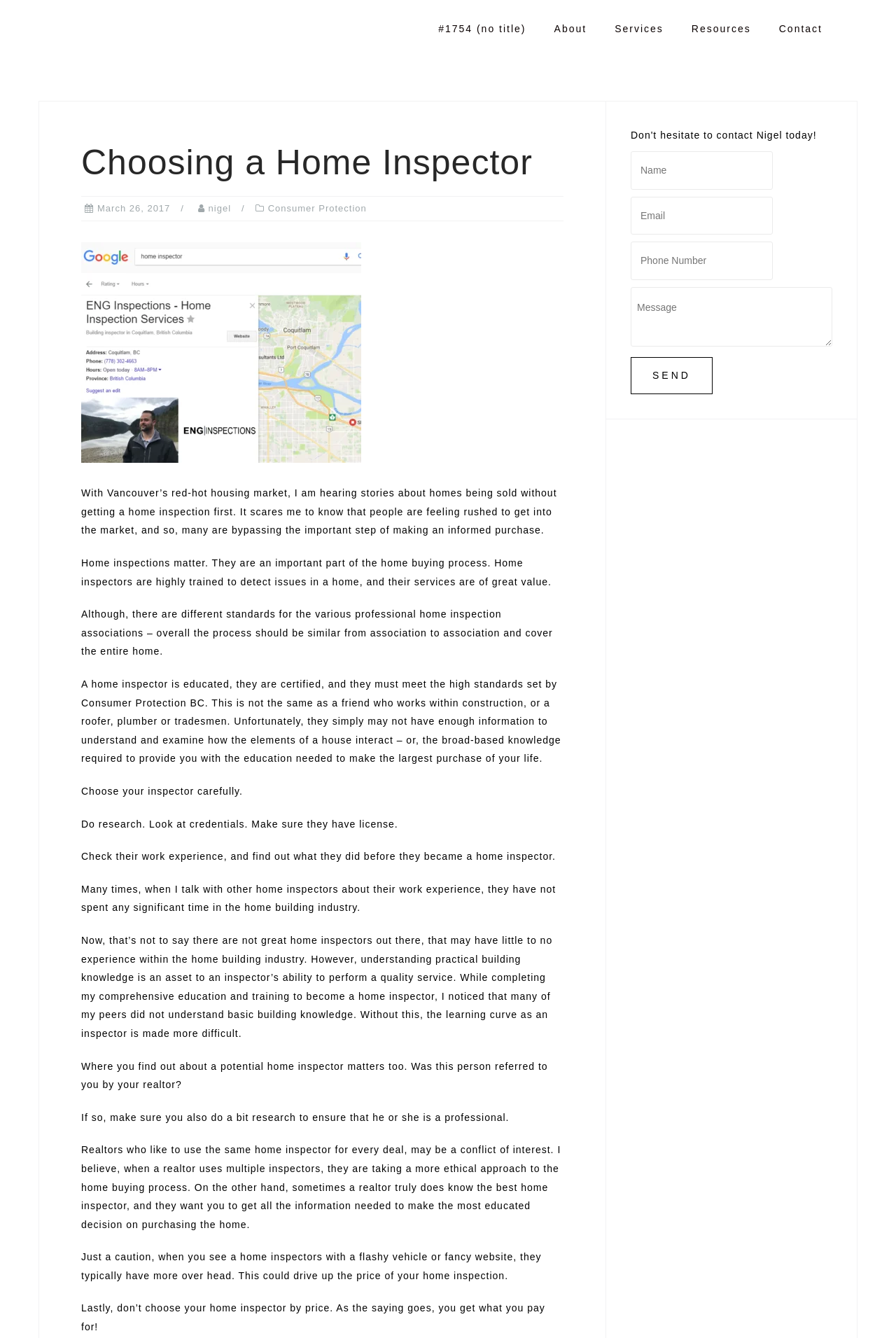Bounding box coordinates are specified in the format (top-left x, top-left y, bottom-right x, bottom-right y). All values are floating point numbers bounded between 0 and 1. Please provide the bounding box coordinate of the region this sentence describes: Services

[0.686, 0.013, 0.74, 0.03]